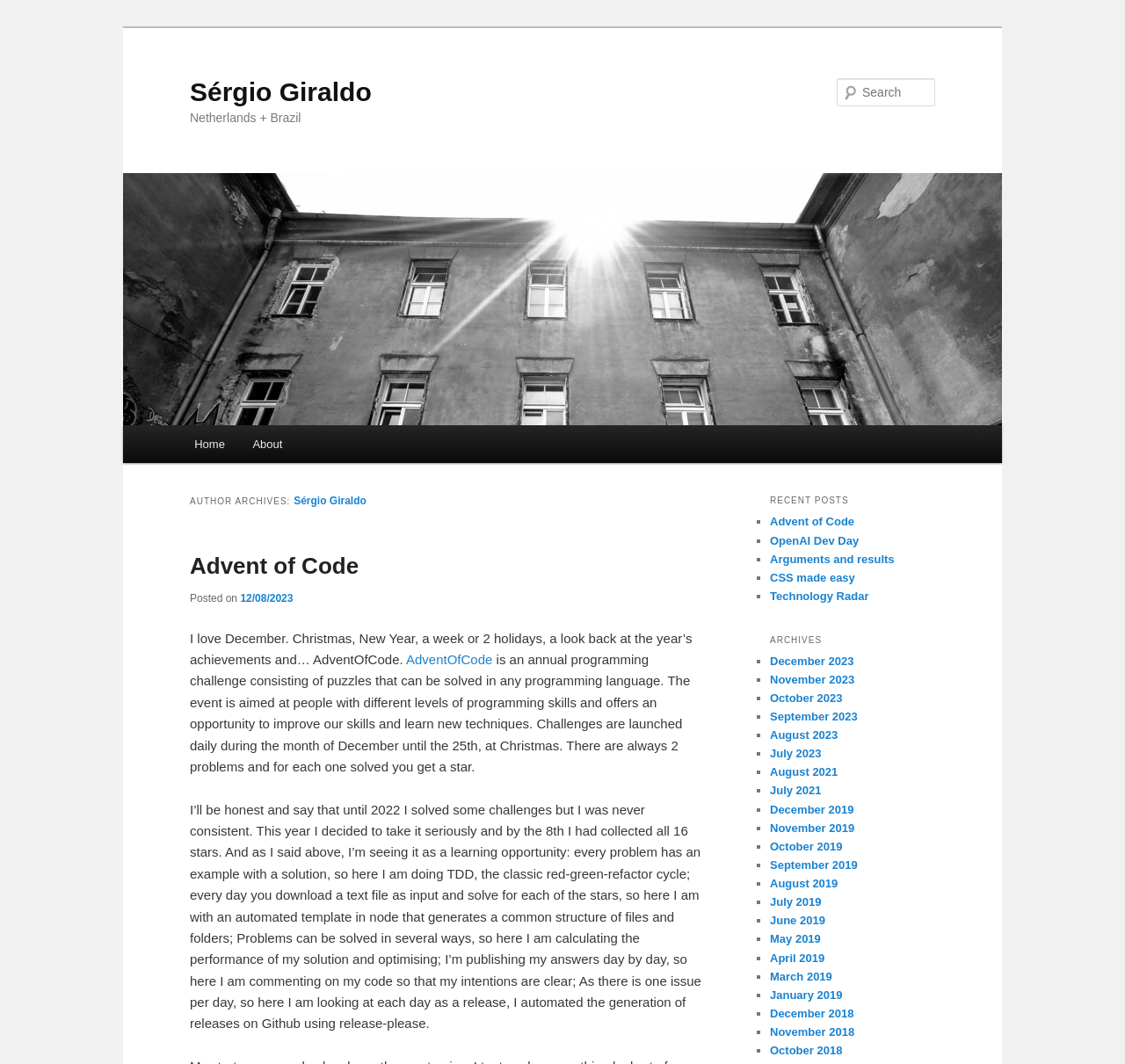Please answer the following question as detailed as possible based on the image: 
What is the main topic of the webpage?

The main topic of the webpage is Advent of Code, which is a programming challenge that the author is participating in. This is evident from the heading 'AUTHOR ARCHIVES: Sérgio Giraldo' and the link 'Advent of Code'.